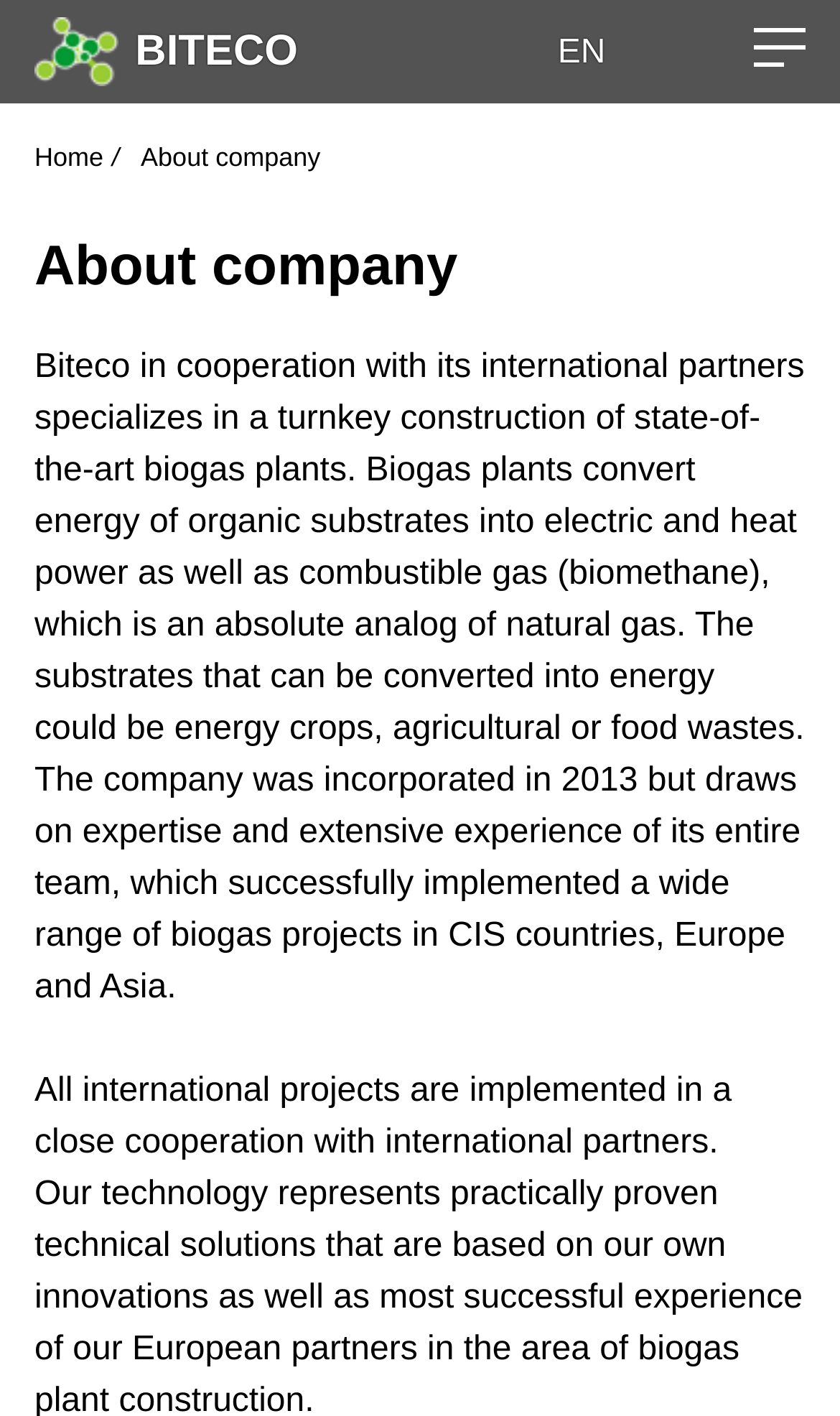What is the company's main business?
Answer the question with a detailed and thorough explanation.

Based on the webpage content, the company specializes in a turnkey construction of state-of-the-art biogas plants, which convert energy of organic substrates into electric and heat power as well as combustible gas (biomethane).